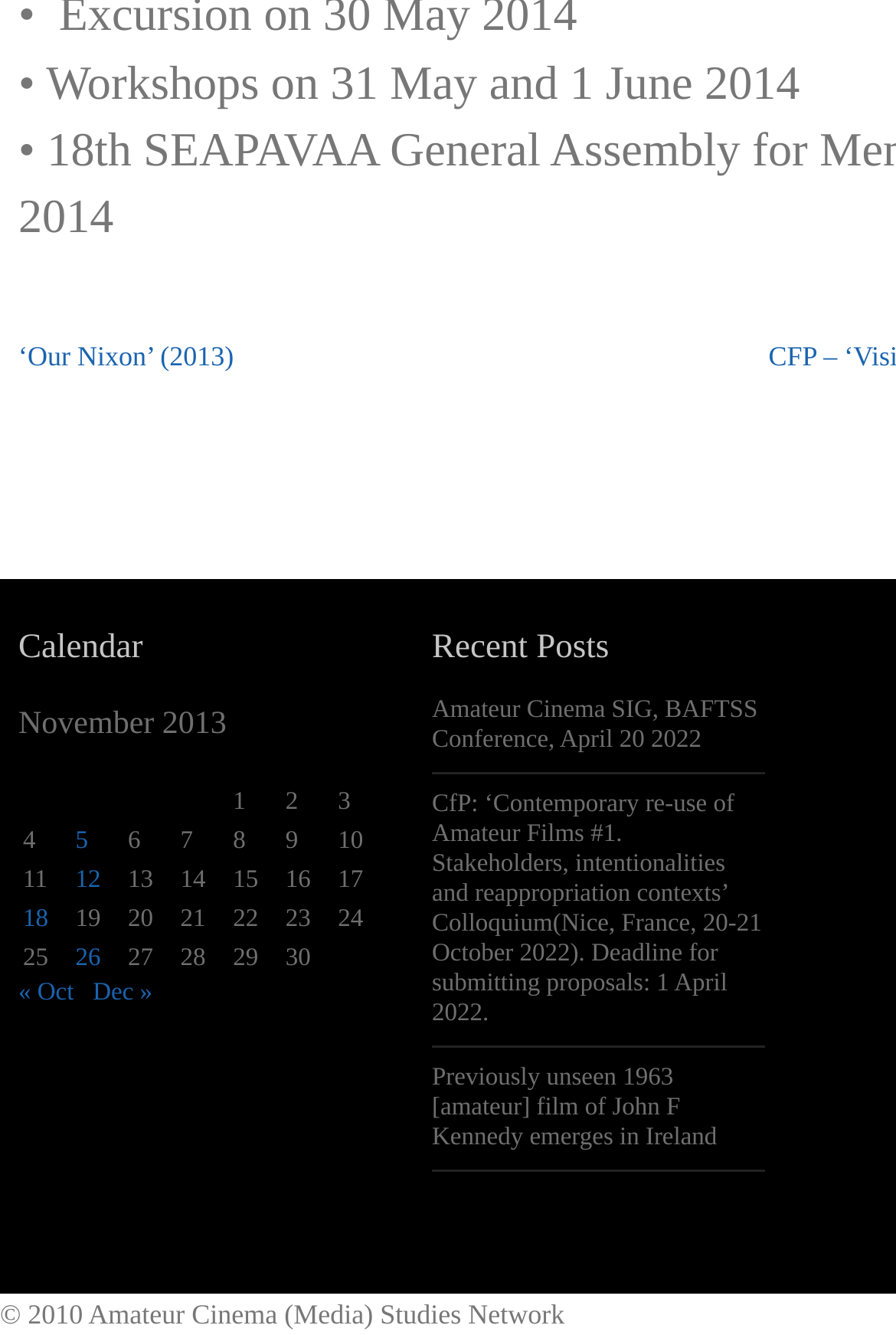Please respond to the question with a concise word or phrase:
What is the date of the workshops?

31 May and 1 June 2014